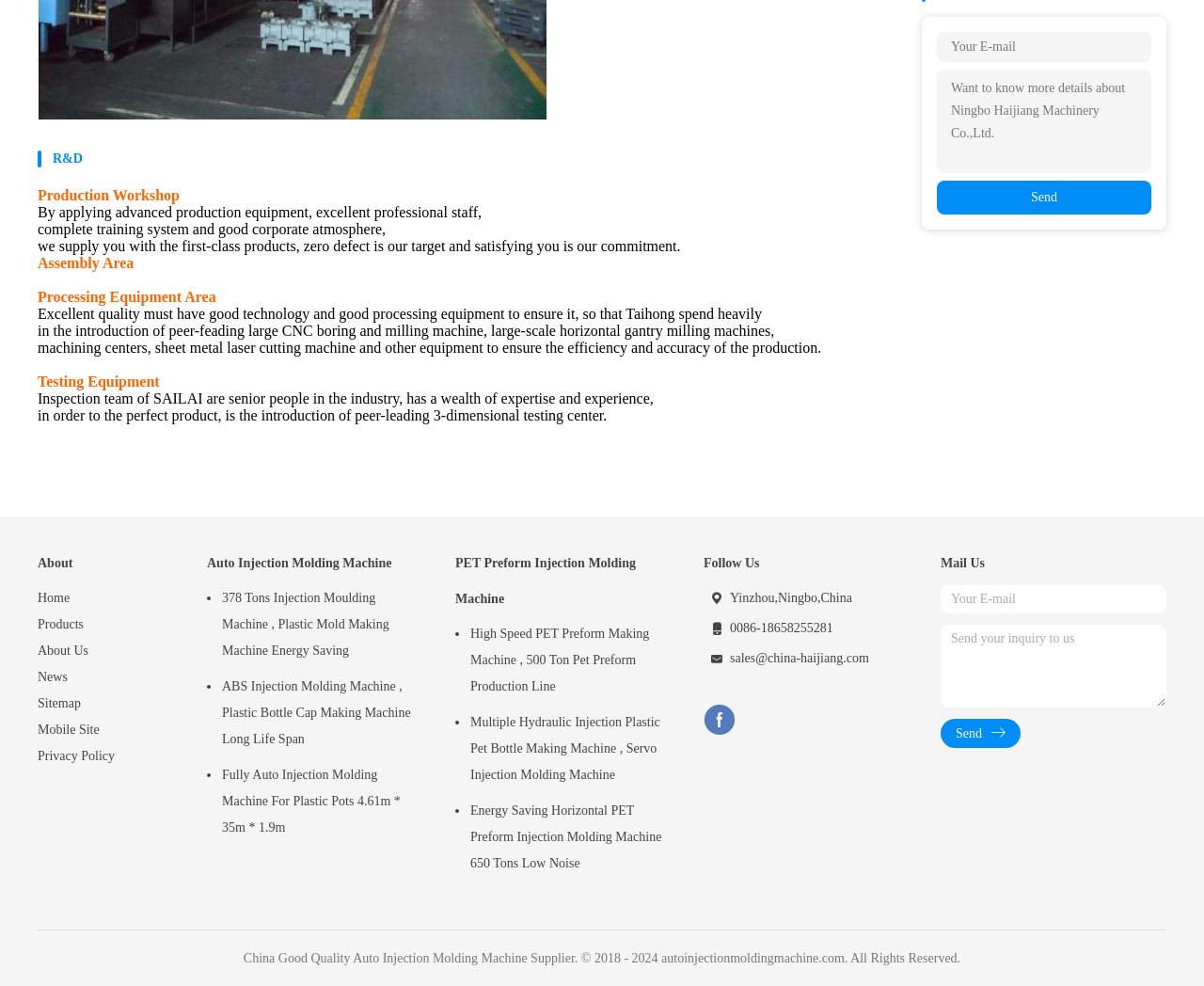From the webpage screenshot, predict the bounding box coordinates (top-left x, top-left y, bottom-right x, bottom-right y) for the UI element described here: Send

[0.781, 0.729, 0.848, 0.759]